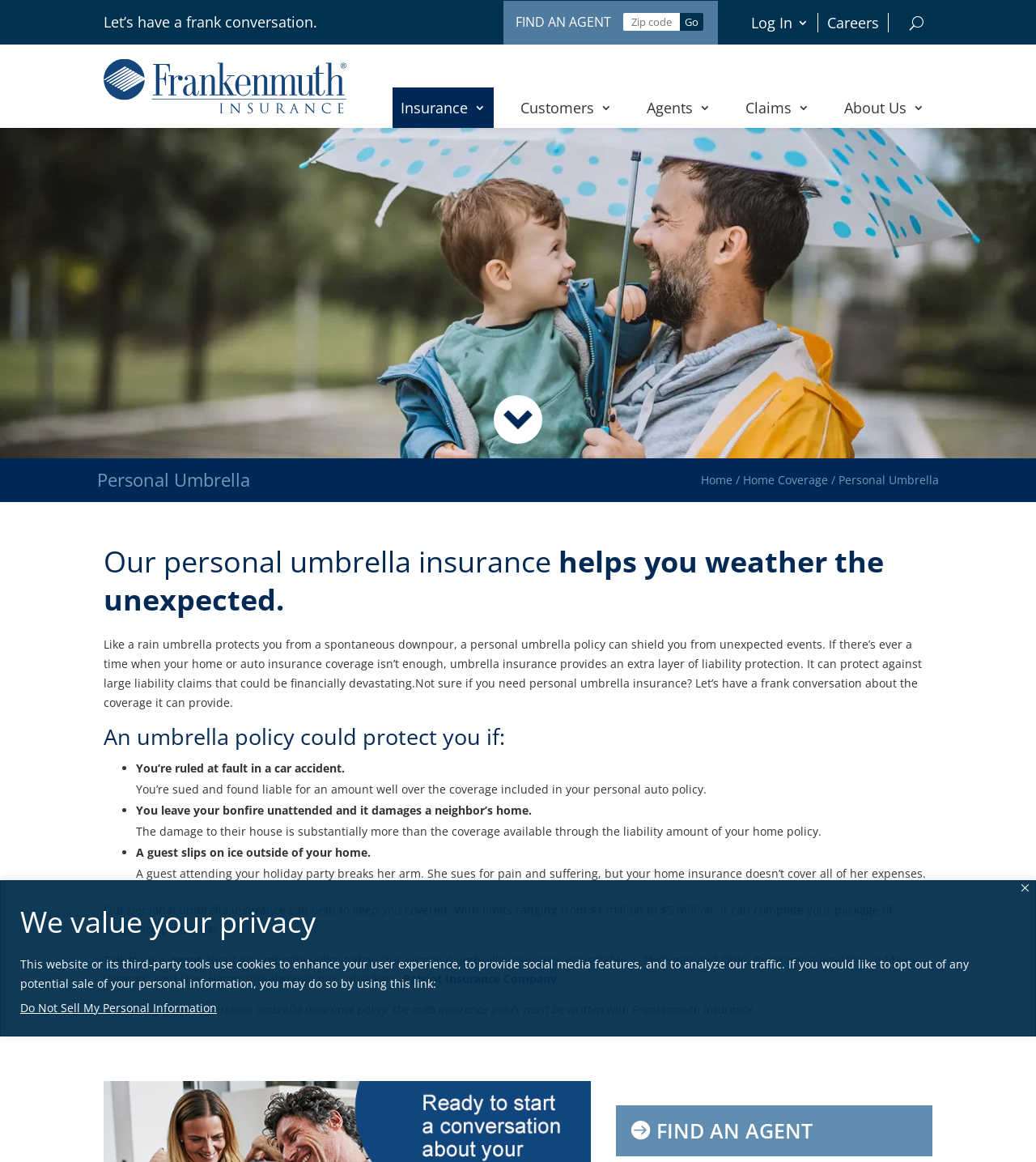Identify the bounding box coordinates for the UI element described as: "parent_node: ZIP Code value="Go"". The coordinates should be provided as four floats between 0 and 1: [left, top, right, bottom].

[0.656, 0.011, 0.679, 0.026]